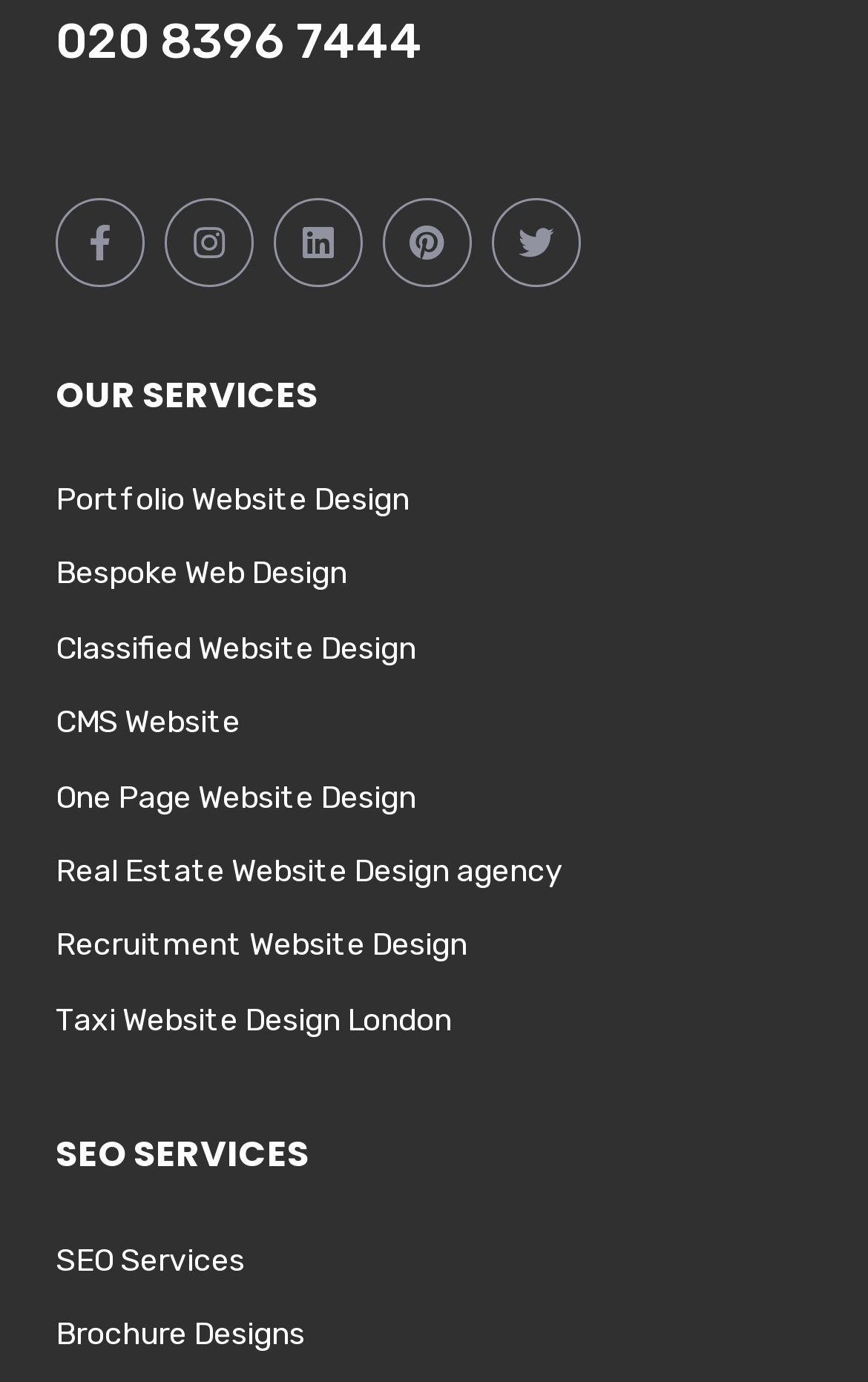How many icons are displayed at the top?
Please provide a detailed and thorough answer to the question.

I counted the number of links at the top with OCR text that represents icons, which are '', '', '', '', and ''. There are 5 icons in total.